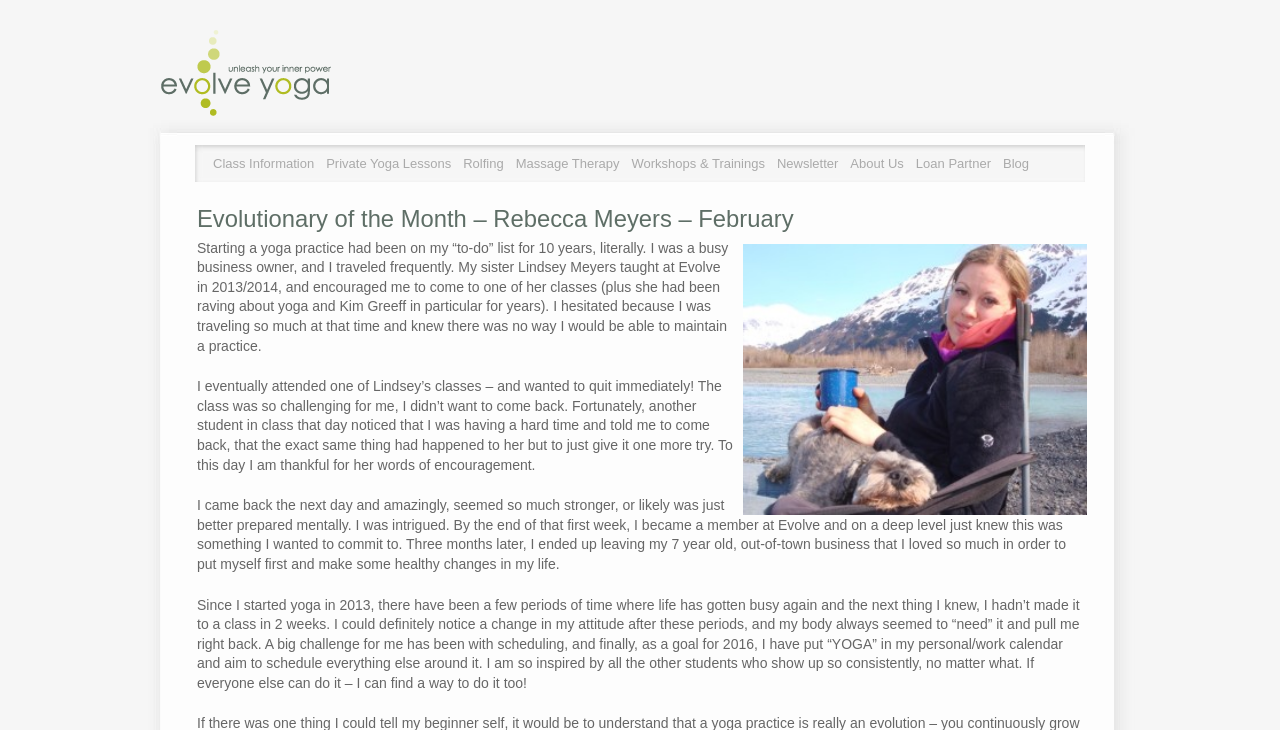Determine the bounding box coordinates of the section to be clicked to follow the instruction: "Click on 'Unleash Your Inner Power'". The coordinates should be given as four float numbers between 0 and 1, formatted as [left, top, right, bottom].

[0.113, 0.142, 0.887, 0.164]